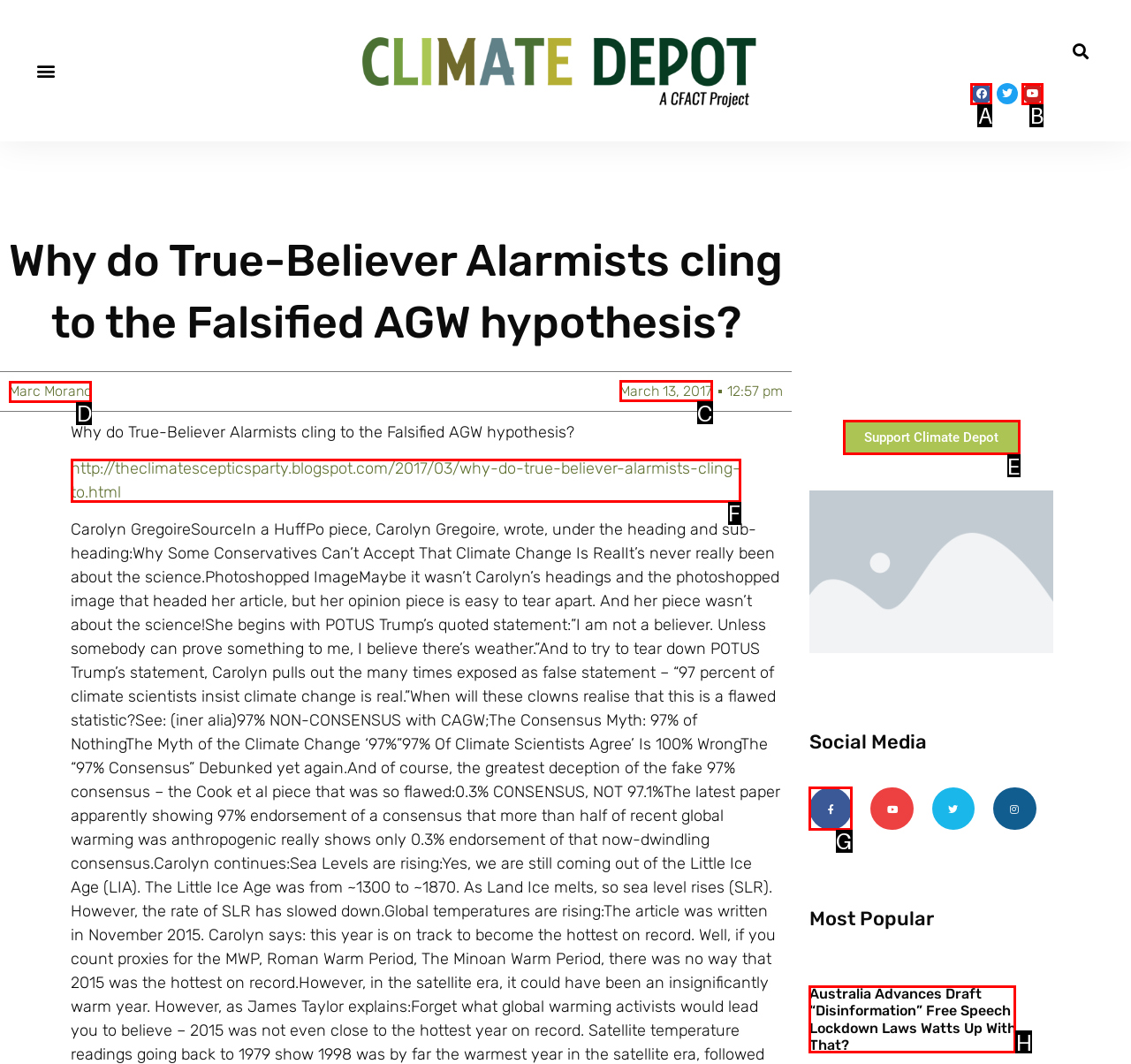Please indicate which HTML element should be clicked to fulfill the following task: Visit Marc Morano's page. Provide the letter of the selected option.

D